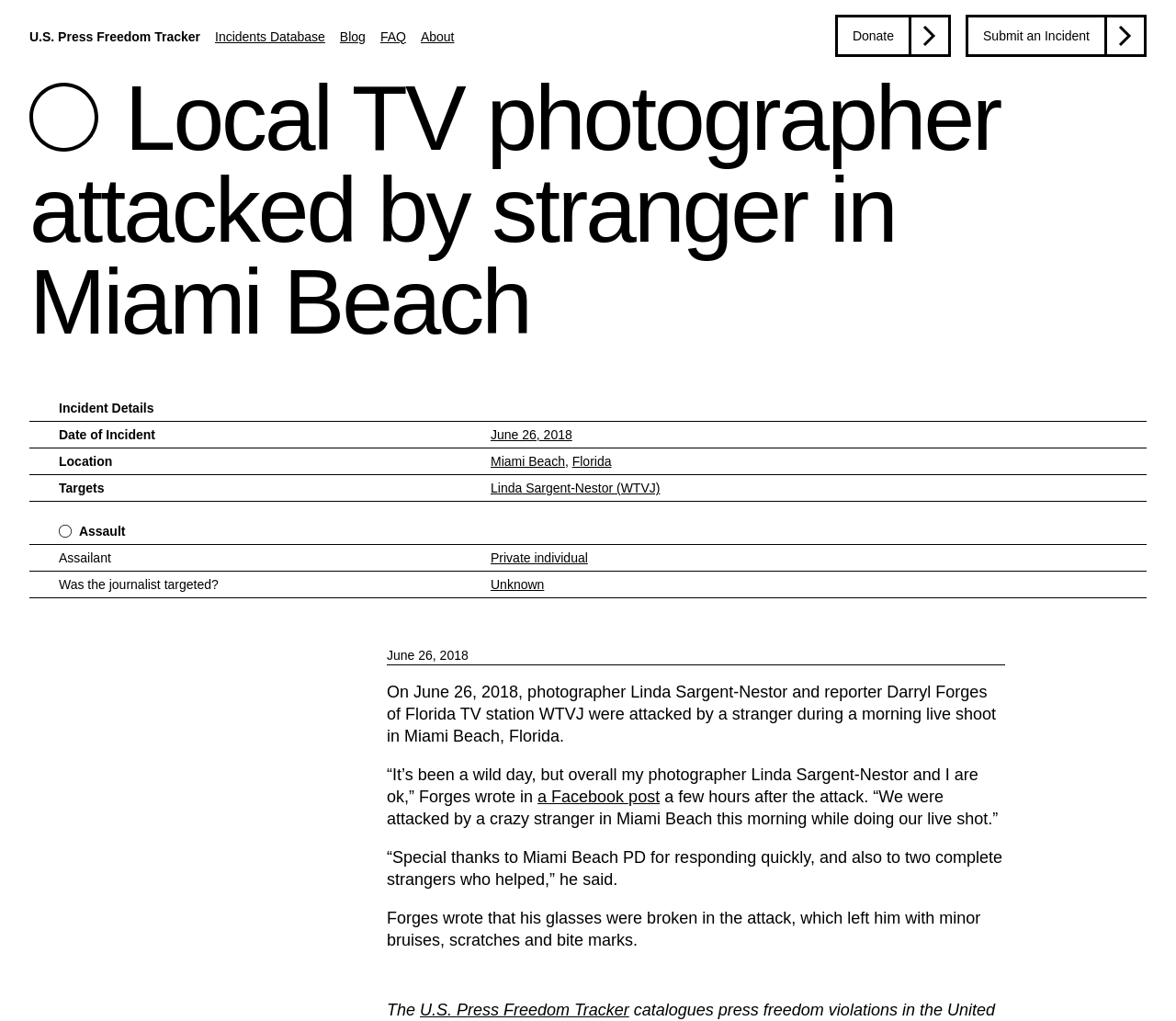Who was attacked during the live shoot?
Look at the webpage screenshot and answer the question with a detailed explanation.

According to the text, photographer Linda Sargent-Nestor and reporter Darryl Forges of Florida TV station WTVJ were attacked by a stranger during a morning live shoot in Miami Beach, Florida.